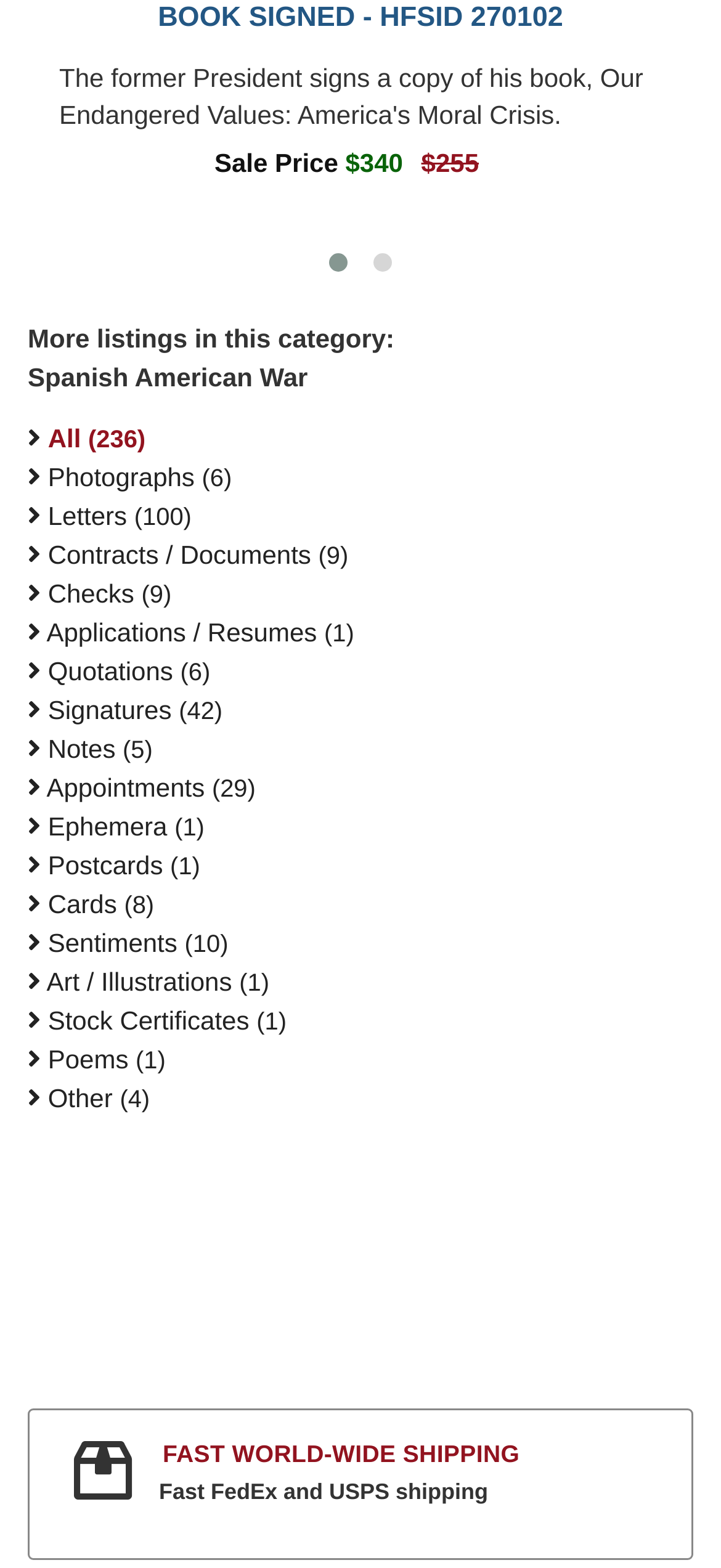Respond with a single word or short phrase to the following question: 
How many listings are there in the 'Letters' category?

100